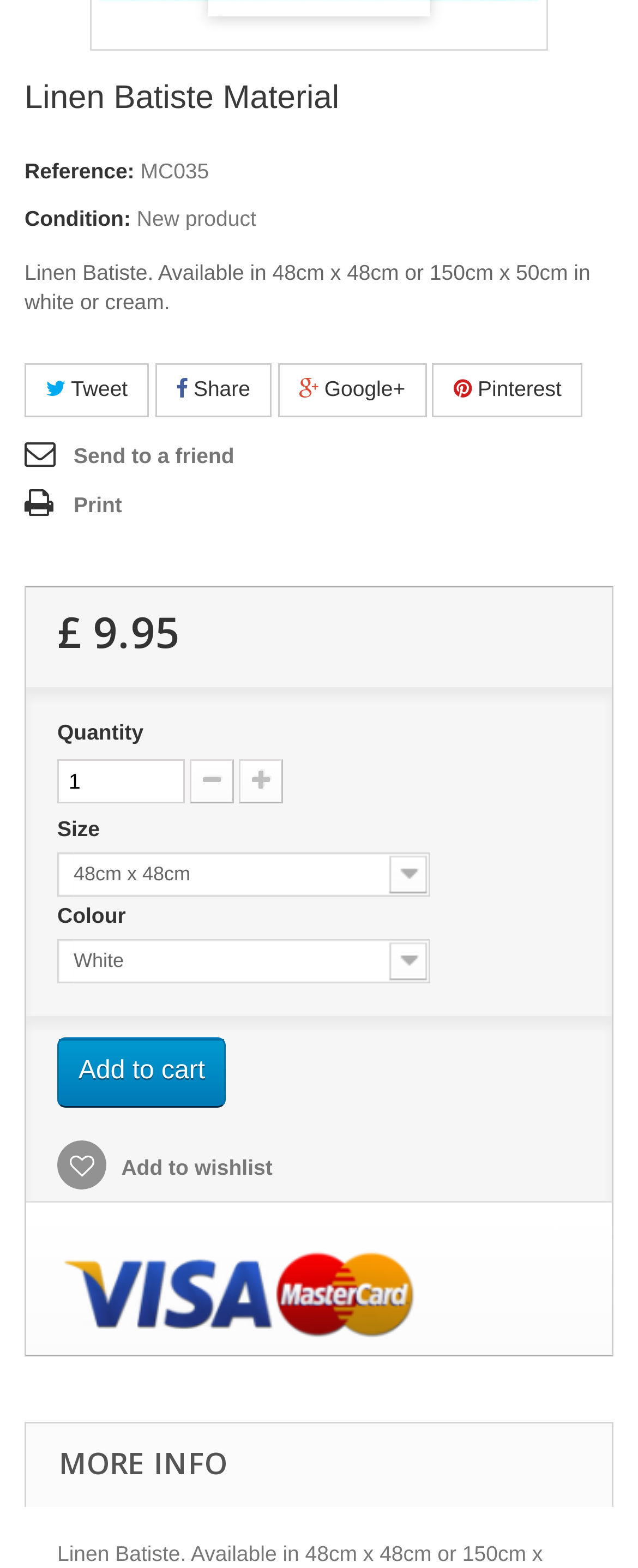From the element description: "Send to a friend", extract the bounding box coordinates of the UI element. The coordinates should be expressed as four float numbers between 0 and 1, in the order [left, top, right, bottom].

[0.038, 0.279, 0.367, 0.302]